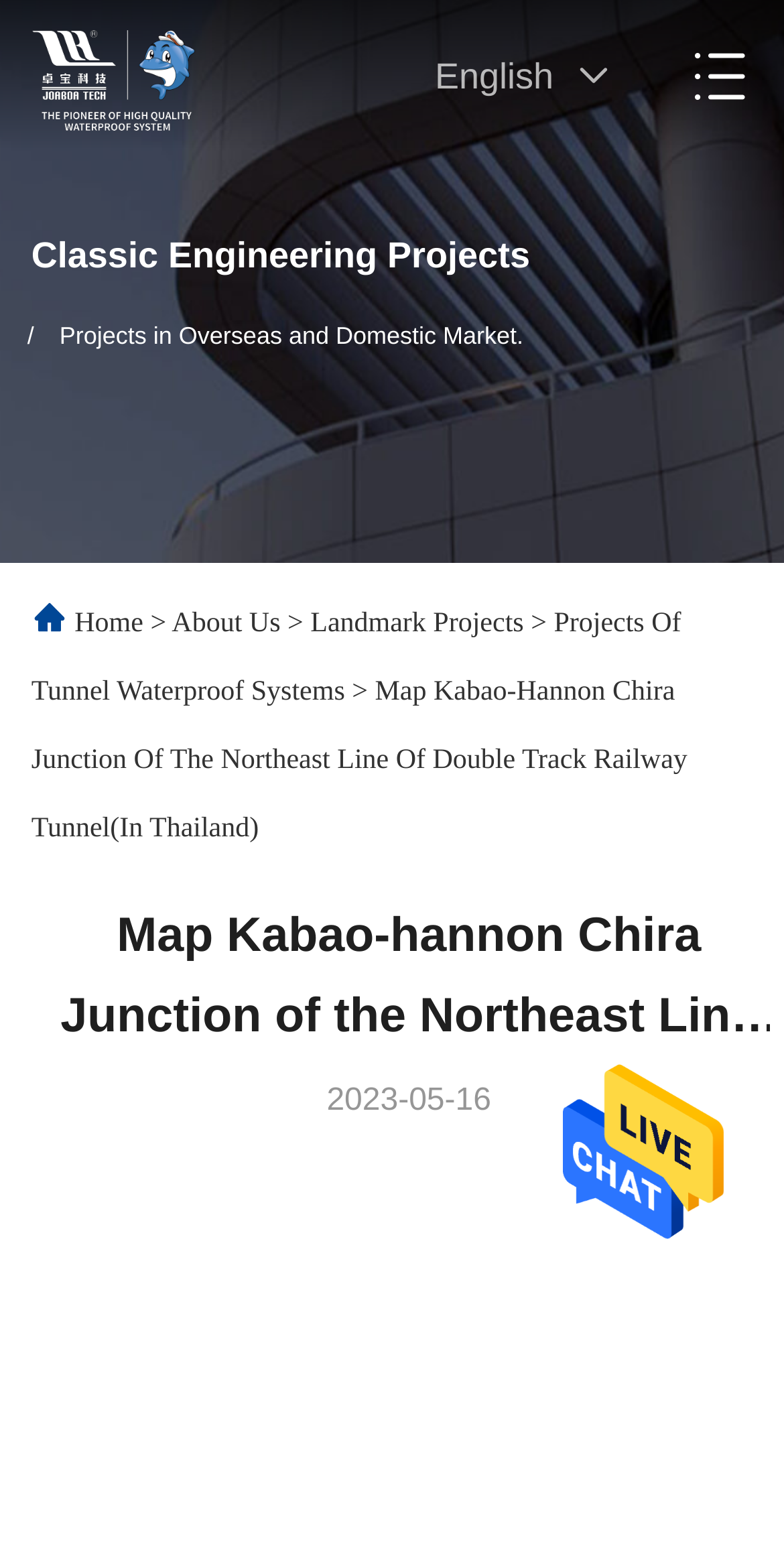Answer in one word or a short phrase: 
What type of project is described on the webpage?

Railway Tunnel